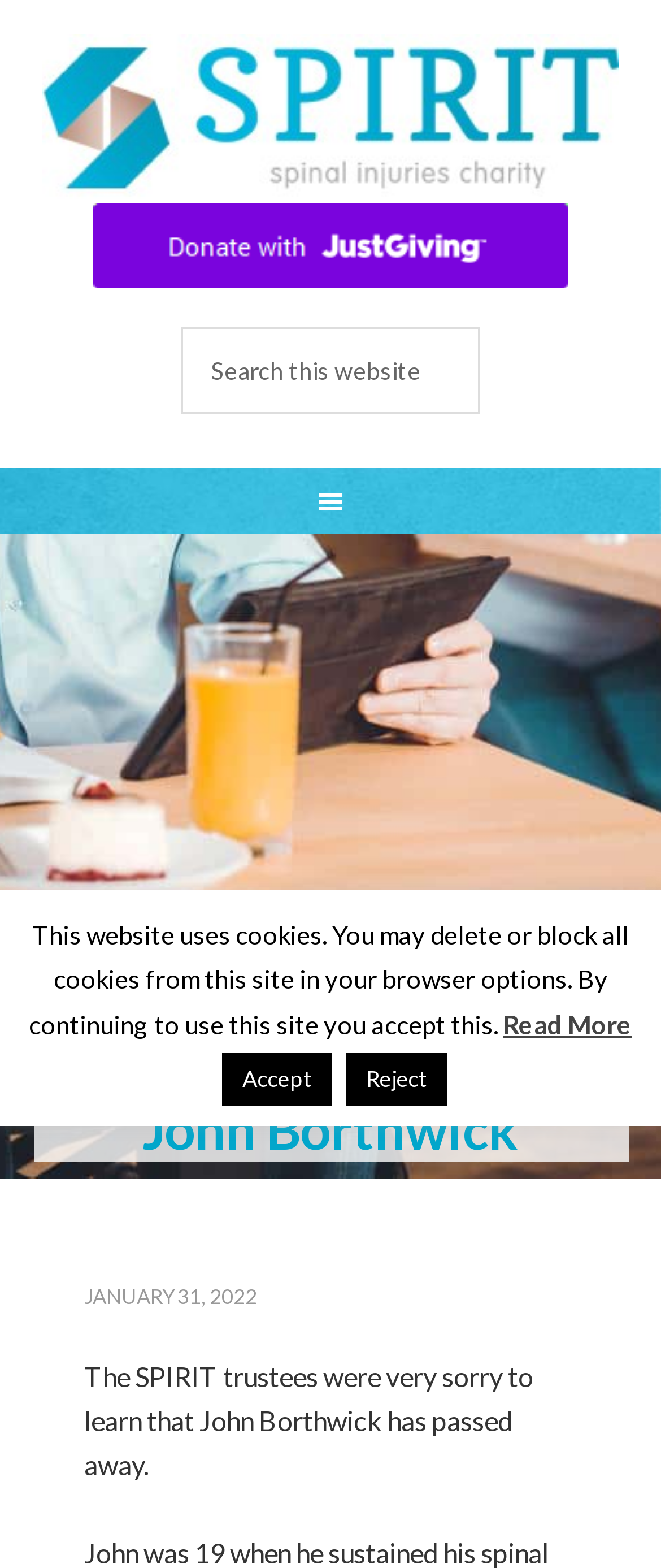What is the name of the charity mentioned on the webpage?
Please give a detailed and elaborate answer to the question.

The charity's name is mentioned in the link element with the text 'SPINAL INJURIES CHARITY', which is a prominent element on the webpage.